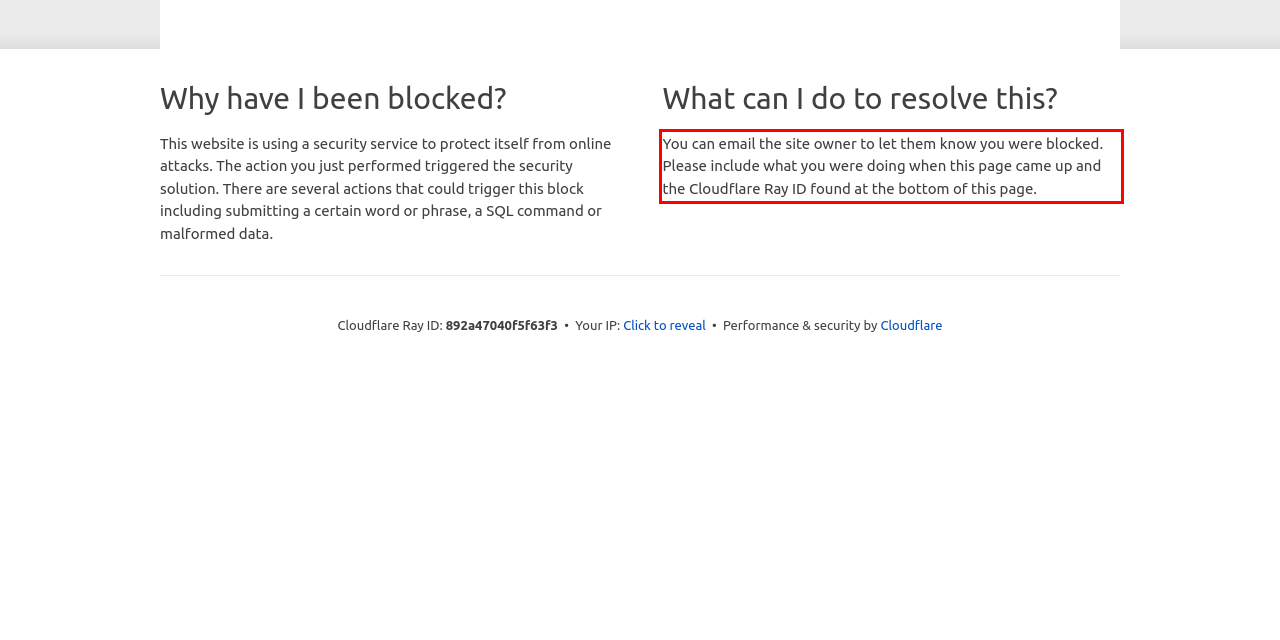Identify the text within the red bounding box on the webpage screenshot and generate the extracted text content.

You can email the site owner to let them know you were blocked. Please include what you were doing when this page came up and the Cloudflare Ray ID found at the bottom of this page.